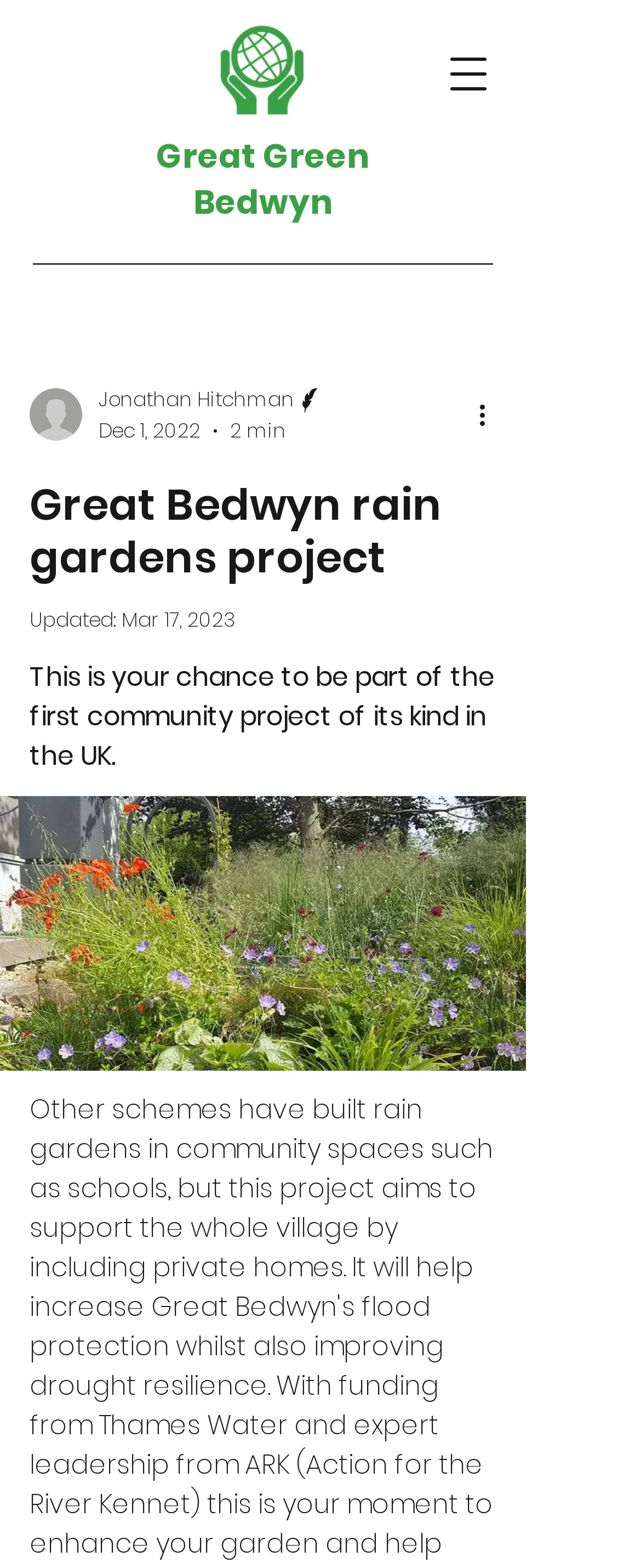Respond with a single word or phrase to the following question: What is the logo image filename?

GGB revised logo.png